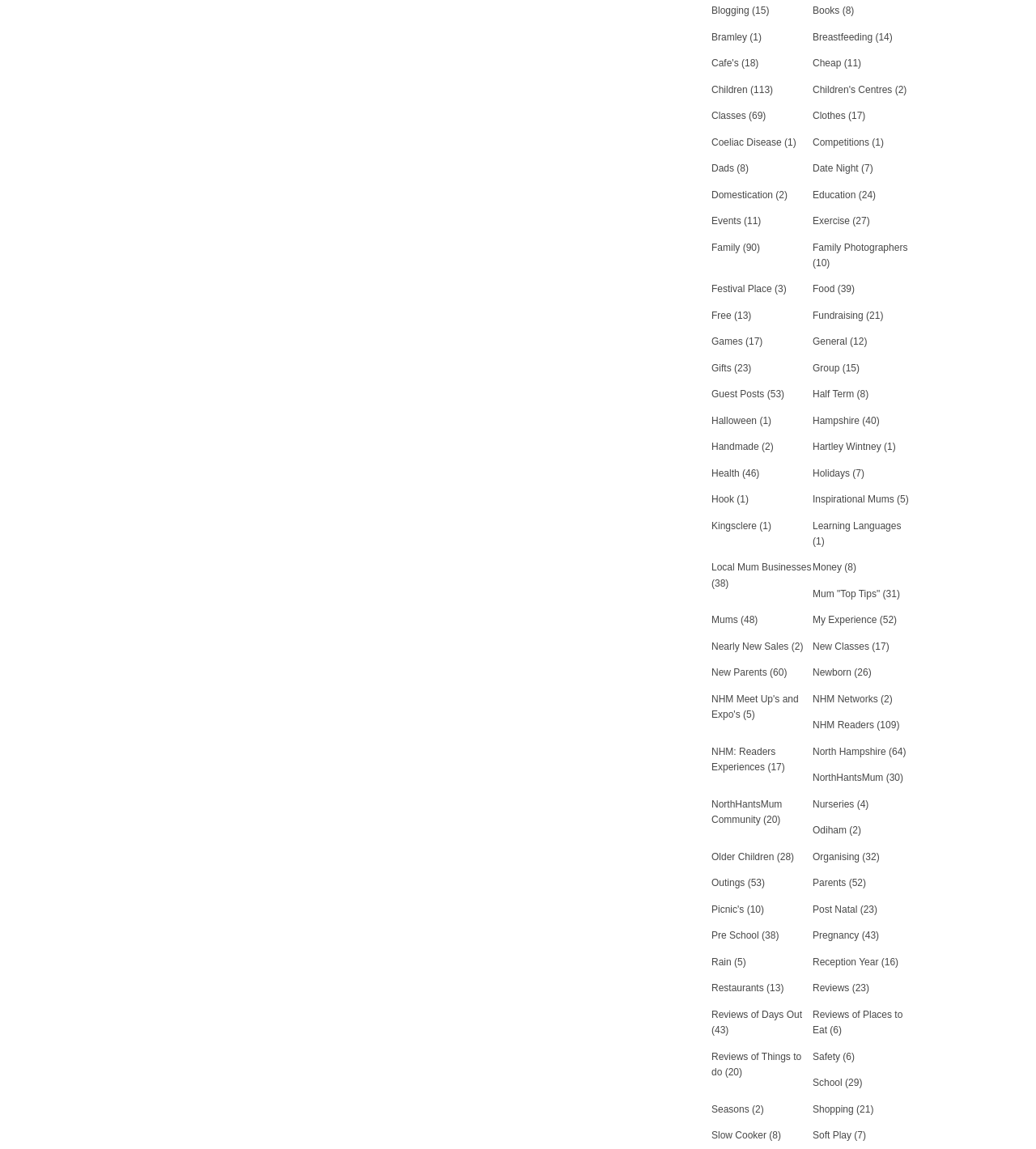Using the element description: "Reviews of Days Out", determine the bounding box coordinates for the specified UI element. The coordinates should be four float numbers between 0 and 1, [left, top, right, bottom].

[0.687, 0.878, 0.774, 0.888]